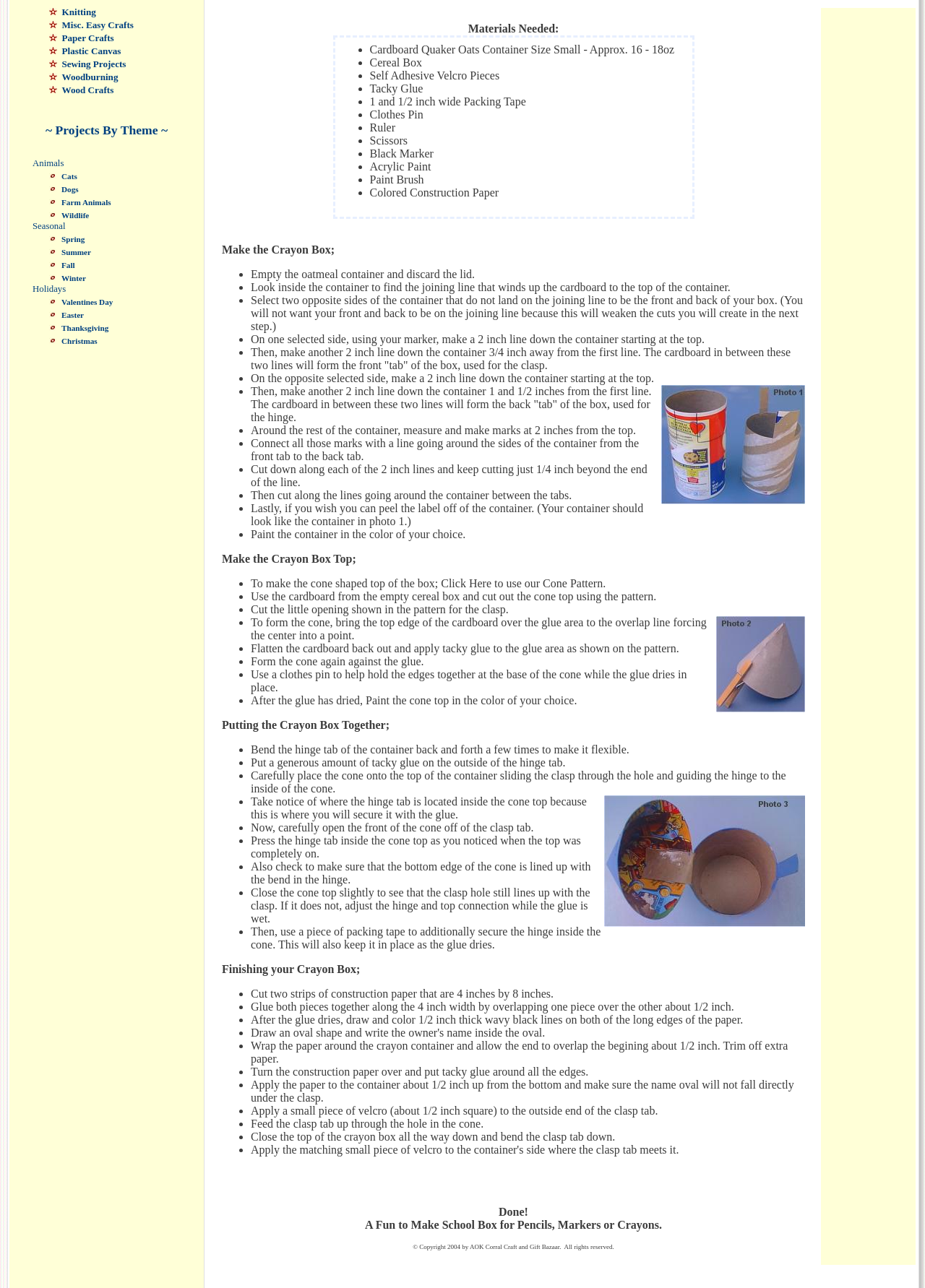Find the bounding box coordinates for the UI element whose description is: "Misc. Easy Crafts". The coordinates should be four float numbers between 0 and 1, in the format [left, top, right, bottom].

[0.067, 0.015, 0.144, 0.024]